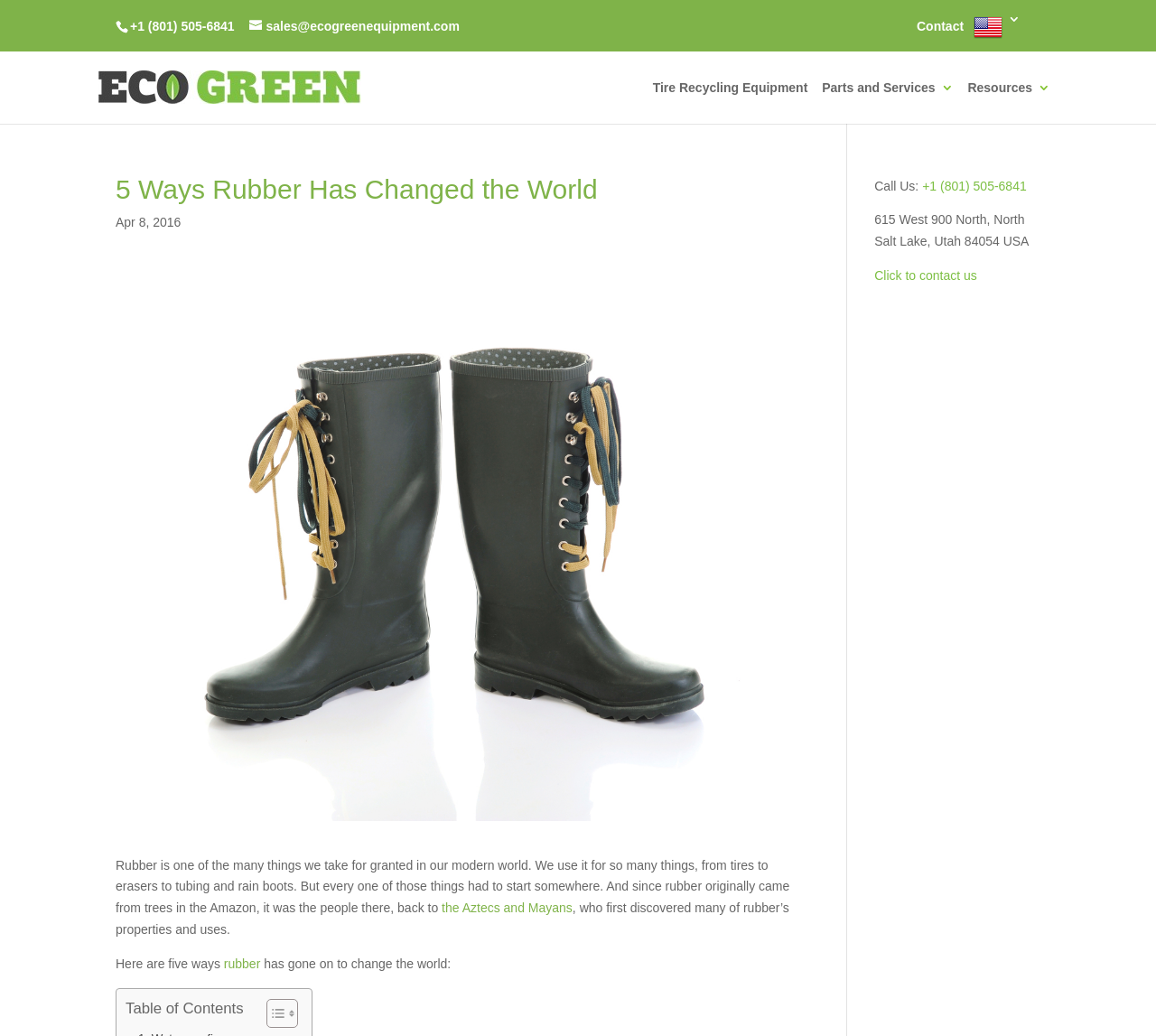Offer a detailed explanation of the webpage layout and contents.

The webpage is about the transformative power of rubber, highlighting five pivotal ways it has revolutionized industries and shaped our world. At the top left corner, there are three links: a phone number, an email address, and a "Contact" link. Next to the "Contact" link, there is a small image of a flag with the text "en 3". 

Below these links, there is a navigation menu with four links: "Eco Green Equipment | Tire Shredders", "Tire Recycling Equipment", "Parts and Services 3", and "Resources 3". The "Eco Green Equipment | Tire Shredders" link has a corresponding image next to it.

The main content of the webpage is headed by a large heading "5 Ways Rubber Has Changed the World", accompanied by a date "Apr 8, 2016" and a large image. The article begins by discussing how rubber is often taken for granted, but it has a rich history that started with the Aztecs and Mayans. The text then introduces five ways rubber has changed the world.

On the right side of the webpage, there is a section with the title "Call Us:" followed by a phone number, an address, and a "Click to contact us" link.